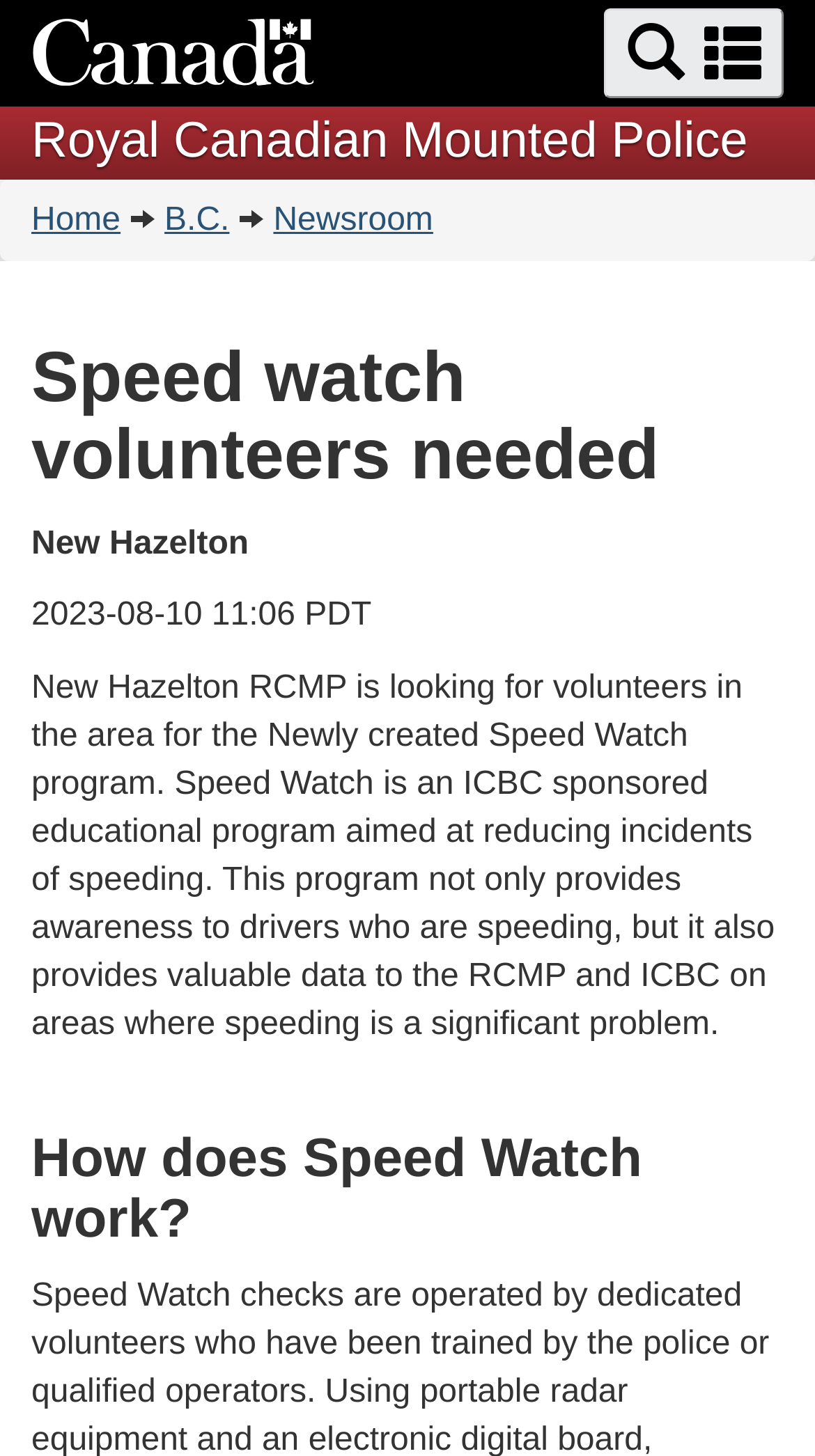Describe the webpage in detail, including text, images, and layout.

The webpage is about the Royal Canadian Mounted Police (RCMP) in British Columbia, specifically about a volunteer opportunity for a Speed Watch program in New Hazelton. 

At the top of the page, there are two links, "Skip to main content" and "Switch to basic HTML version", positioned side by side, almost centered horizontally. Below them, there is a heading "Search and menus" followed by a search button with an icon on the right side of the page. 

On the top left, there is a link to the Royal Canadian Mounted Police and an image of the Government of Canada symbol. 

A breadcrumb navigation menu is located below, with links to "Home", "B.C.", and "Newsroom". 

The main content of the page starts with a heading "Speed watch volunteers needed" followed by a subheading "New Hazelton" and a date "2023-08-10 11:06 PDT". 

Below the date, there is a paragraph of text explaining the Speed Watch program, its purpose, and how it works. 

Further down, there is another heading "How does Speed Watch work?" which likely leads to more information about the program.